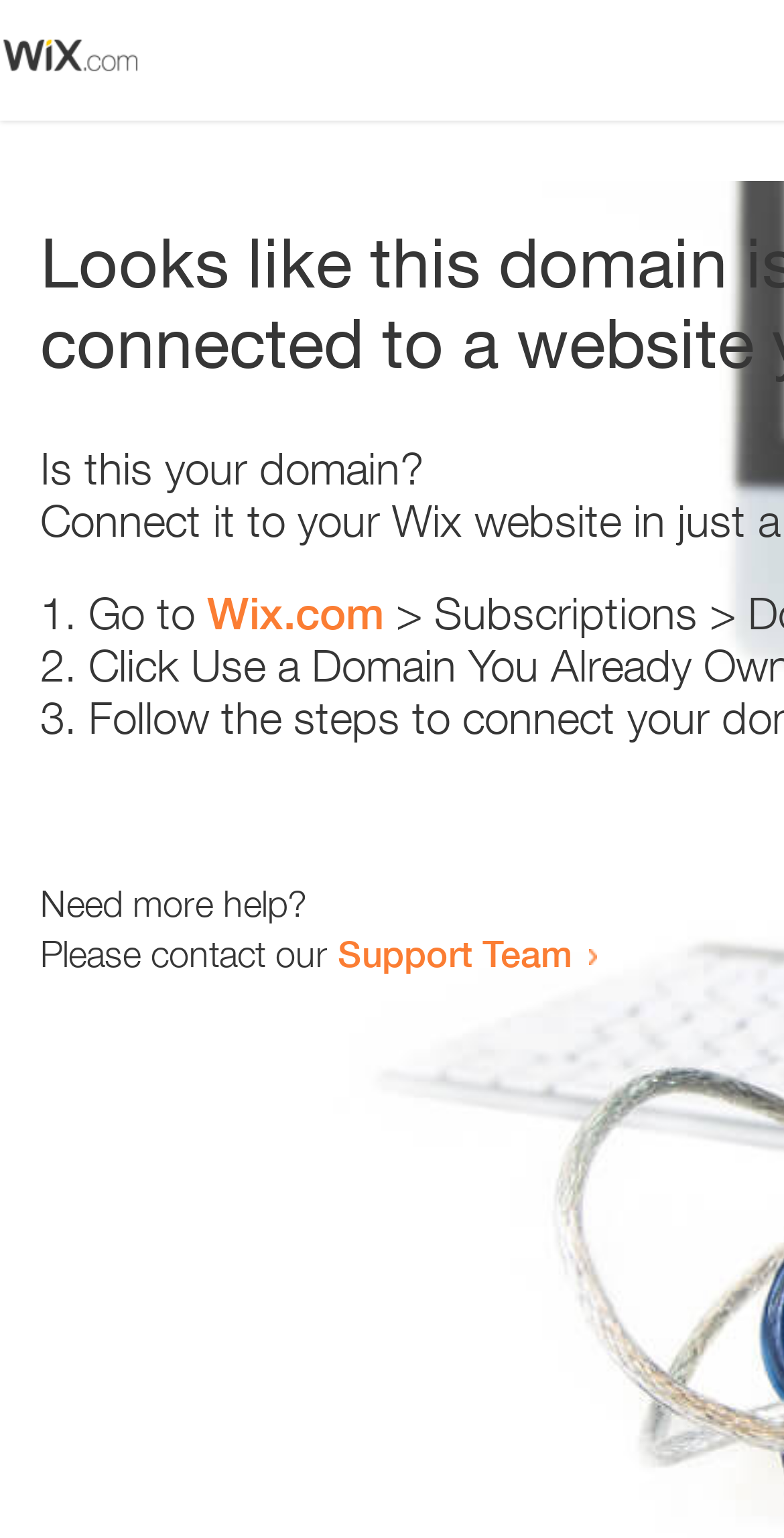Please give a concise answer to this question using a single word or phrase: 
How many steps to resolve the error?

3